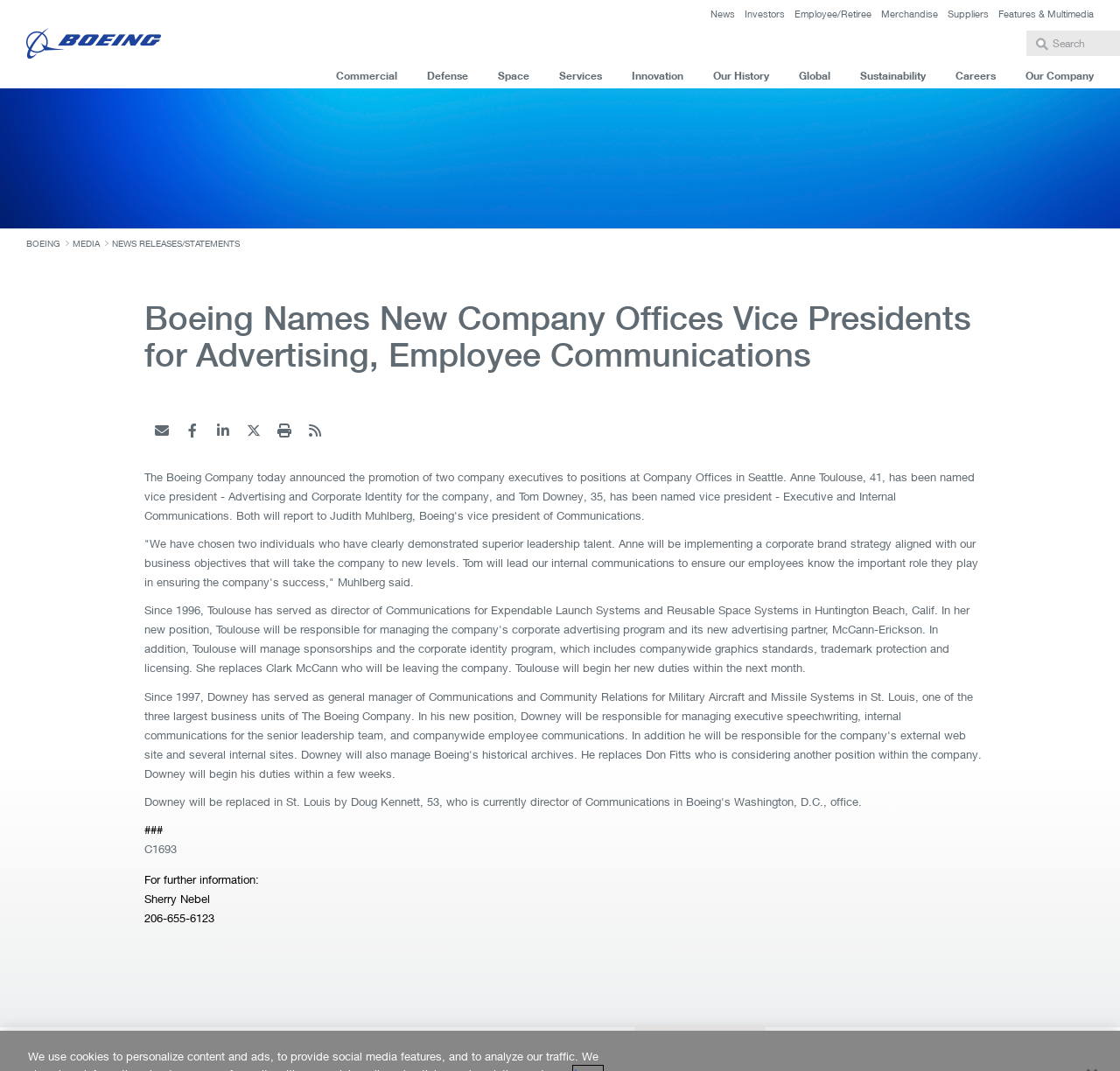What is the phone number provided at the end of the article?
Kindly give a detailed and elaborate answer to the question.

The article provides contact information at the end, including a phone number, which is 206-655-6123, belonging to Sherry Nebel.